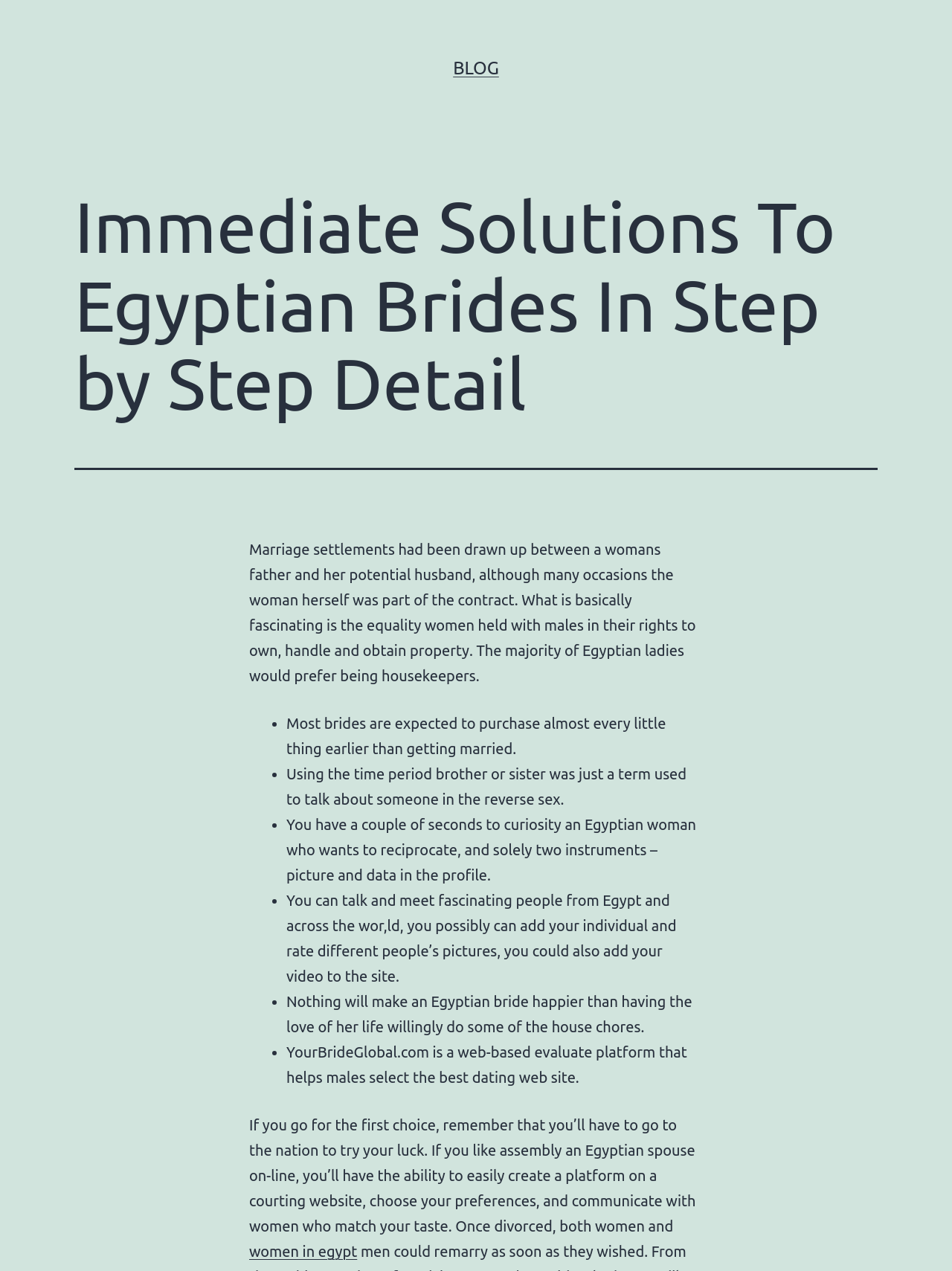What is expected of an Egyptian bride before getting married?
Please answer the question with a detailed and comprehensive explanation.

Based on the webpage content, it is mentioned that most brides are expected to purchase almost everything before getting married. This is stated in the second bullet point of the webpage.